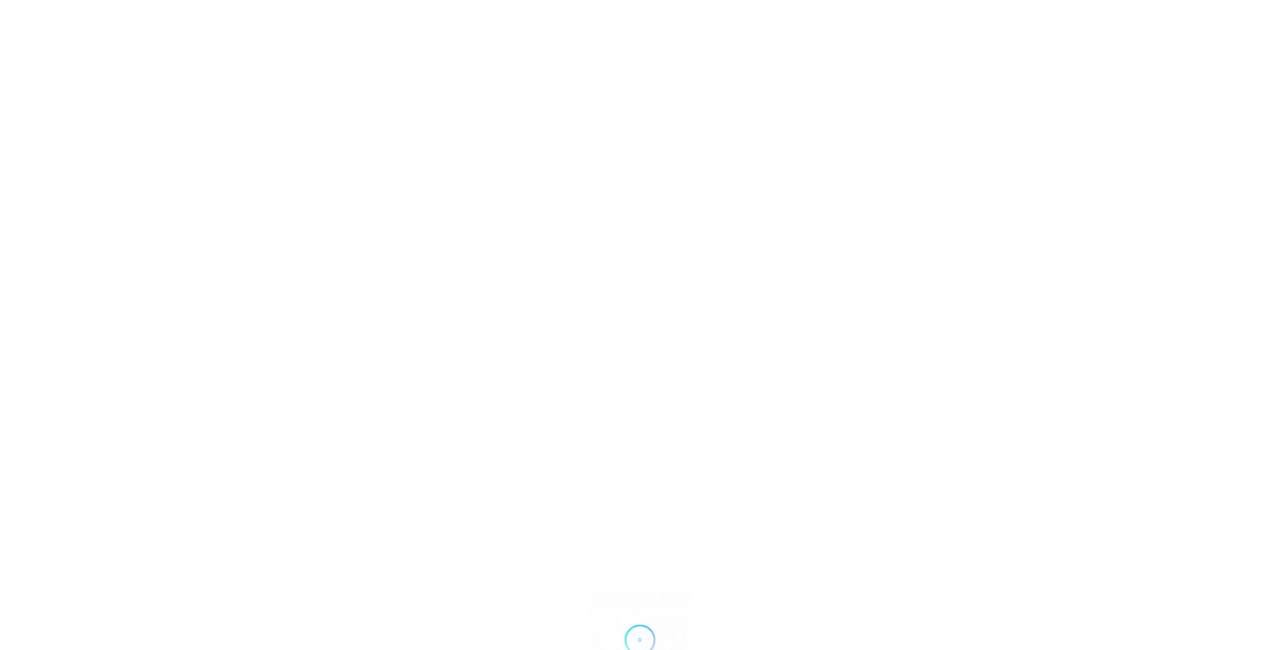Refer to the element description Description and identify the corresponding bounding box in the screenshot. Format the coordinates as (top-left x, top-left y, bottom-right x, bottom-right y) with values in the range of 0 to 1.

None